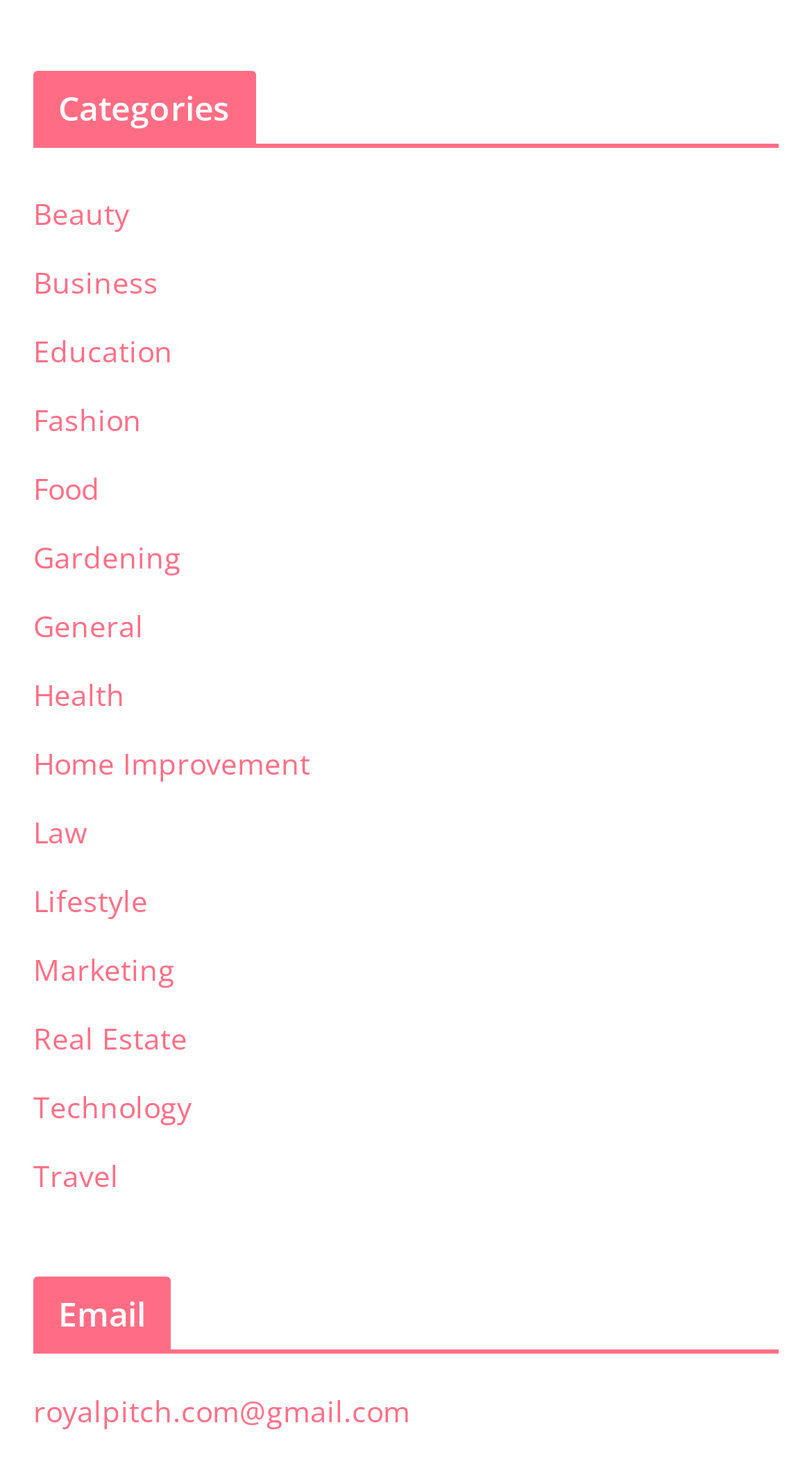Utilize the details in the image to thoroughly answer the following question: How many categories are listed?

I counted the number of links under the 'Categories' heading, and there are 18 links, each representing a category.